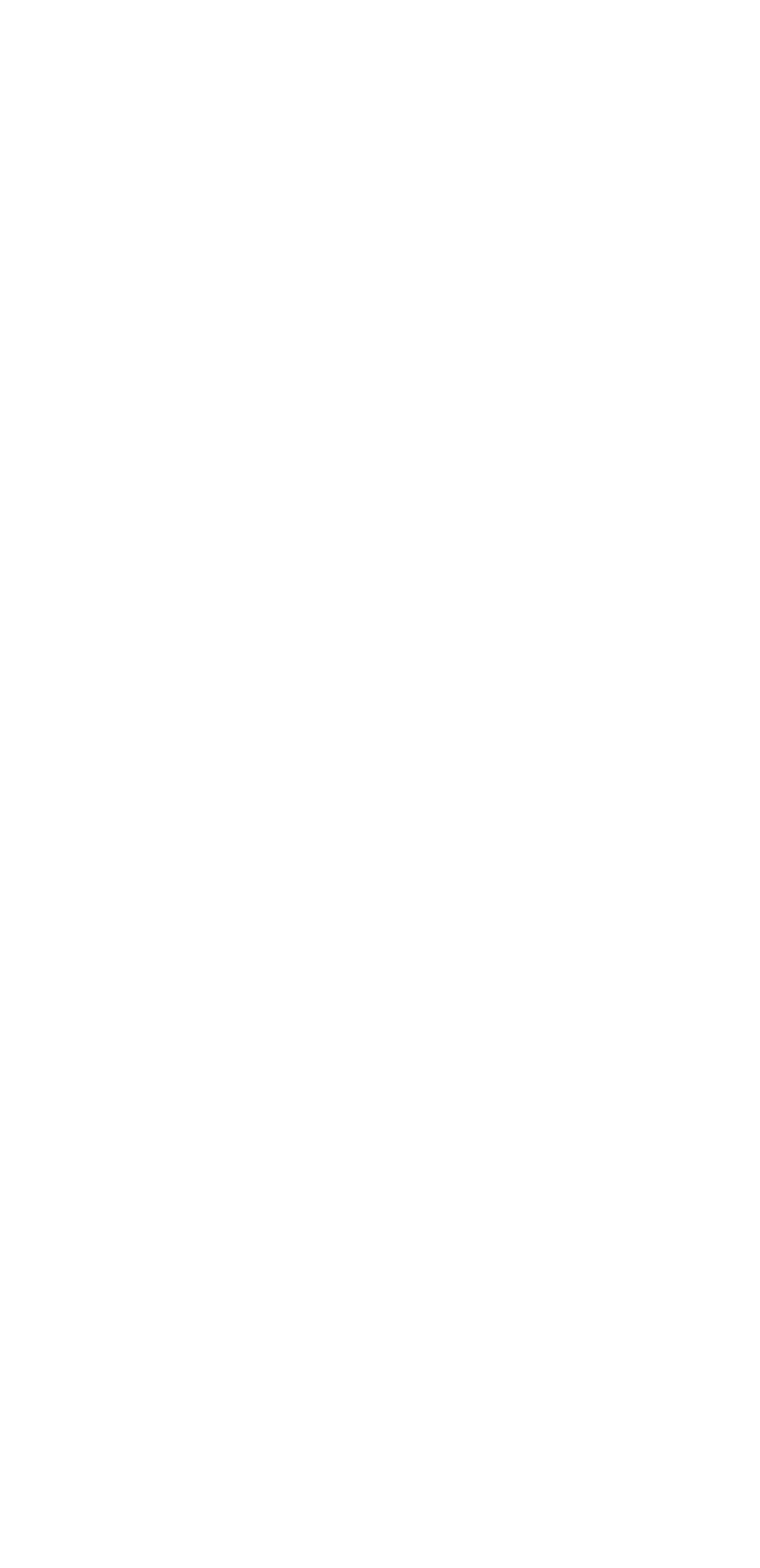Look at the image and write a detailed answer to the question: 
What social media platforms does the restaurant have?

The social media platforms of the restaurant can be found in the top section of the webpage, where there are links to 'Instagram', 'LinkedIn', and 'Facebook'.